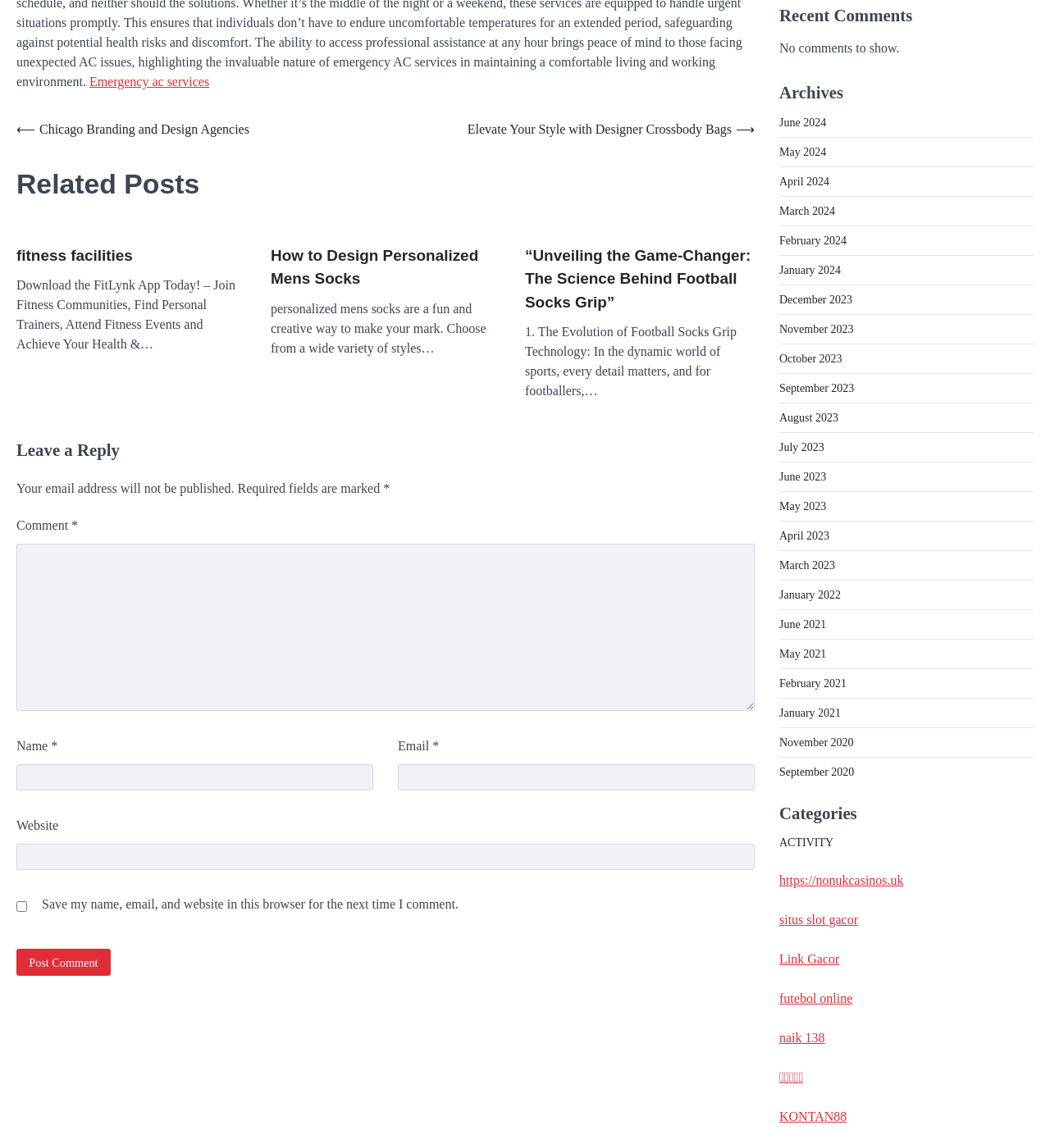Using the description: "ACTIVITY", determine the UI element's bounding box coordinates. Ensure the coordinates are in the format of four float numbers between 0 and 1, i.e., [left, top, right, bottom].

[0.742, 0.728, 0.794, 0.739]